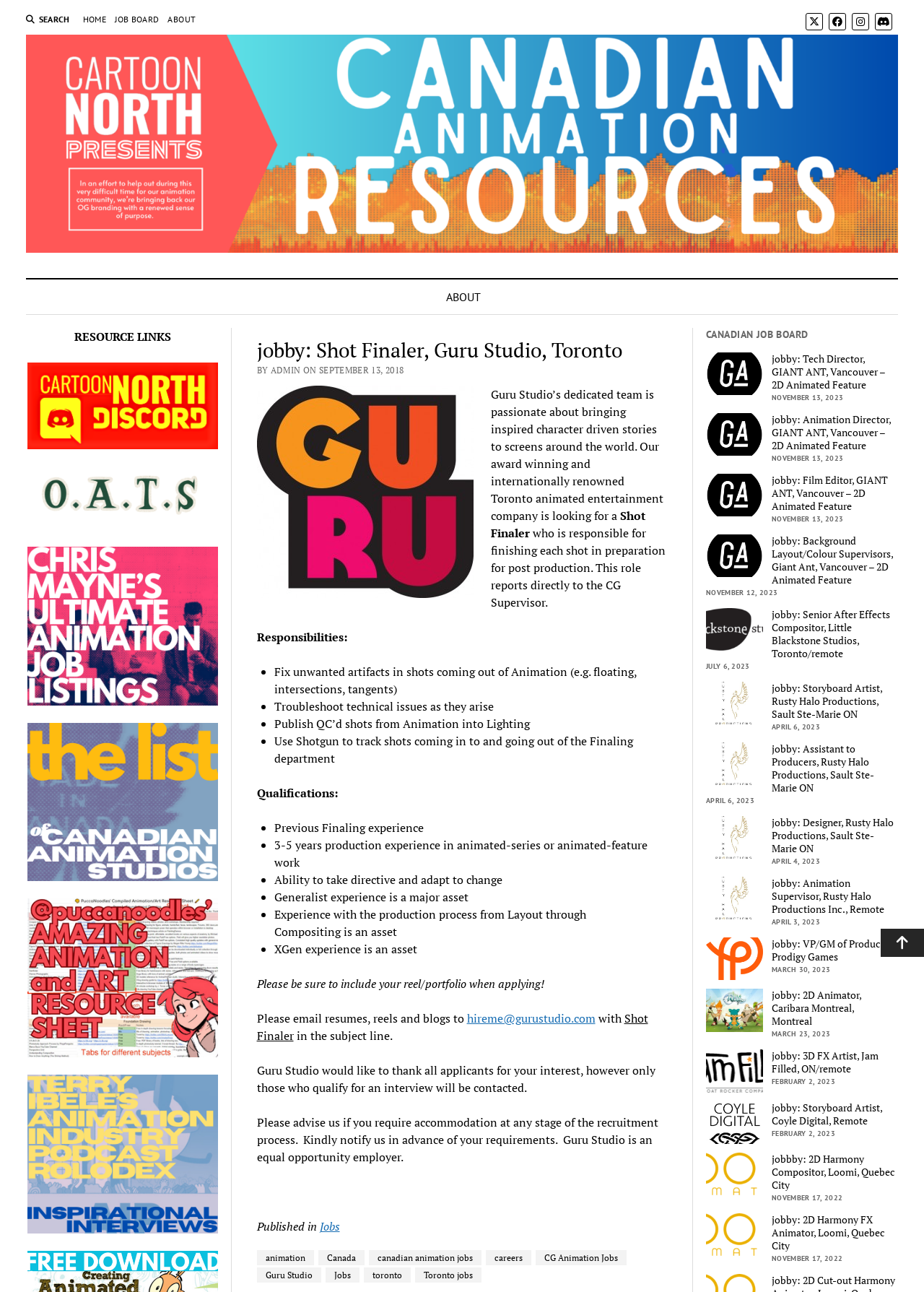Give a one-word or phrase response to the following question: What is the company name of the job posting?

Guru Studio